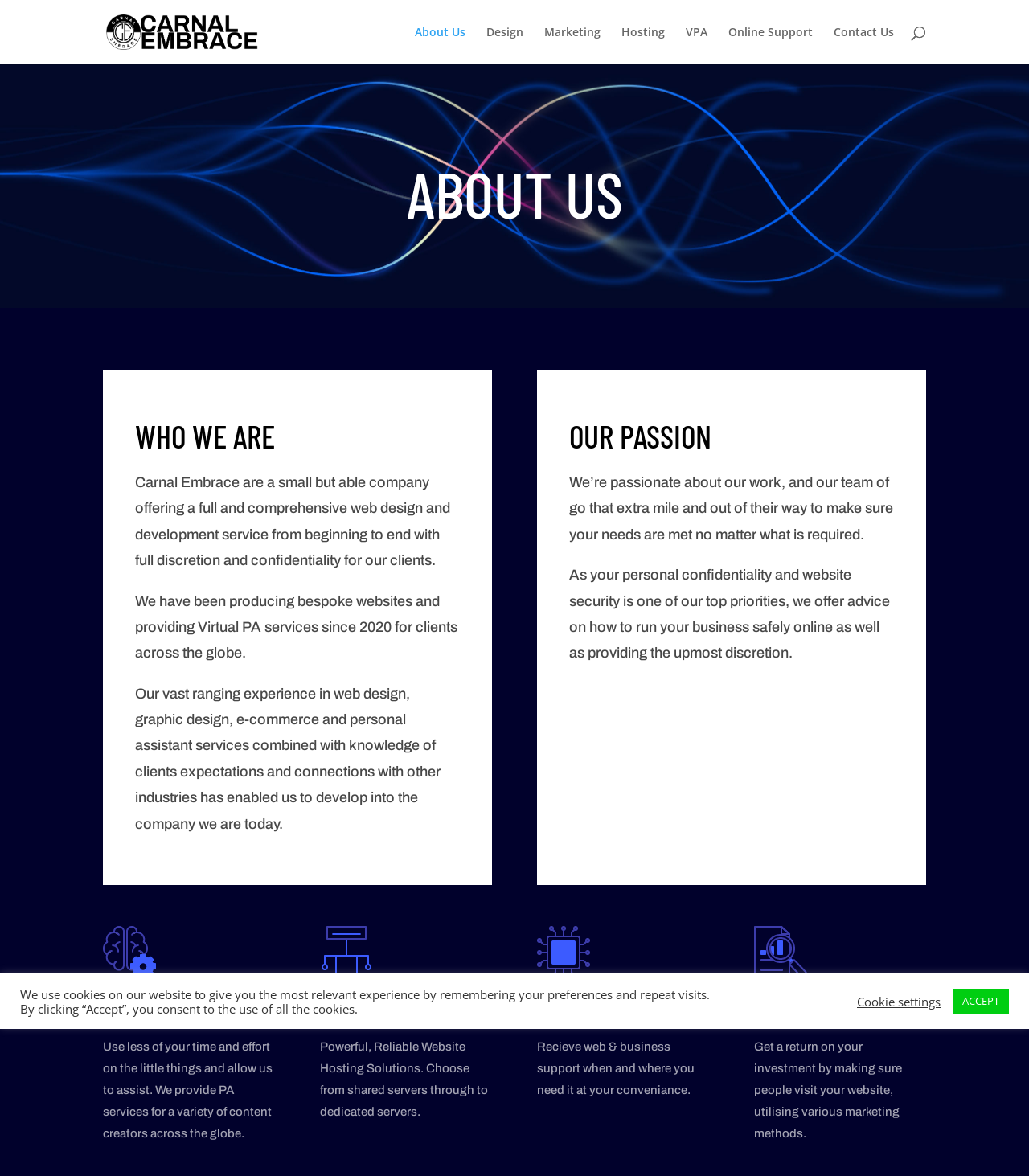What is the purpose of the Virtual PA service?
Based on the screenshot, respond with a single word or phrase.

Assist content creators